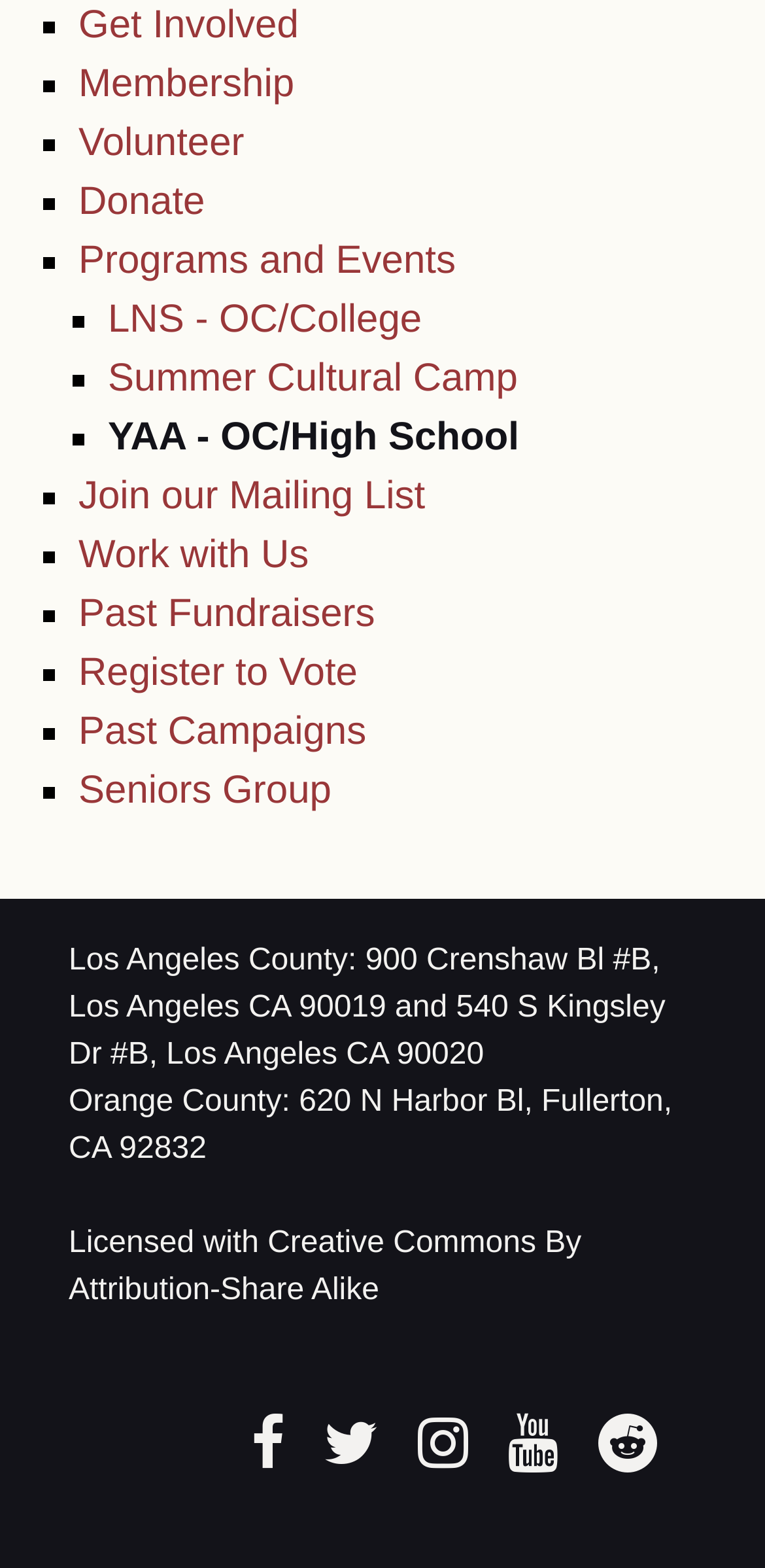Please identify the bounding box coordinates of the region to click in order to complete the given instruction: "Click 900 Crenshaw Bl #B, Los Angeles CA 90019". The coordinates should be four float numbers between 0 and 1, i.e., [left, top, right, bottom].

[0.09, 0.602, 0.863, 0.653]